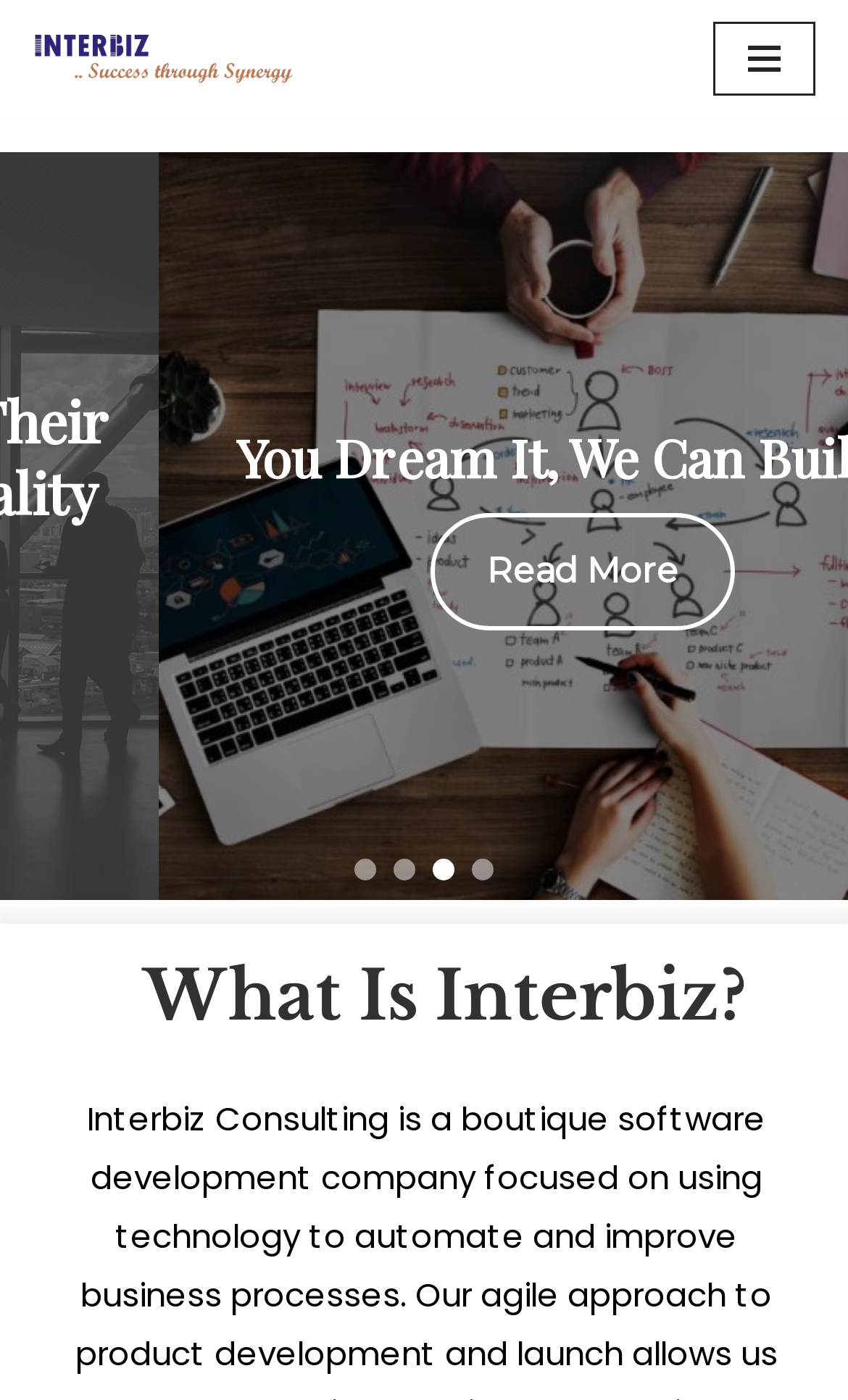Please locate the bounding box coordinates of the element that should be clicked to achieve the given instruction: "Read more about Full 3".

[0.11, 0.366, 0.469, 0.45]